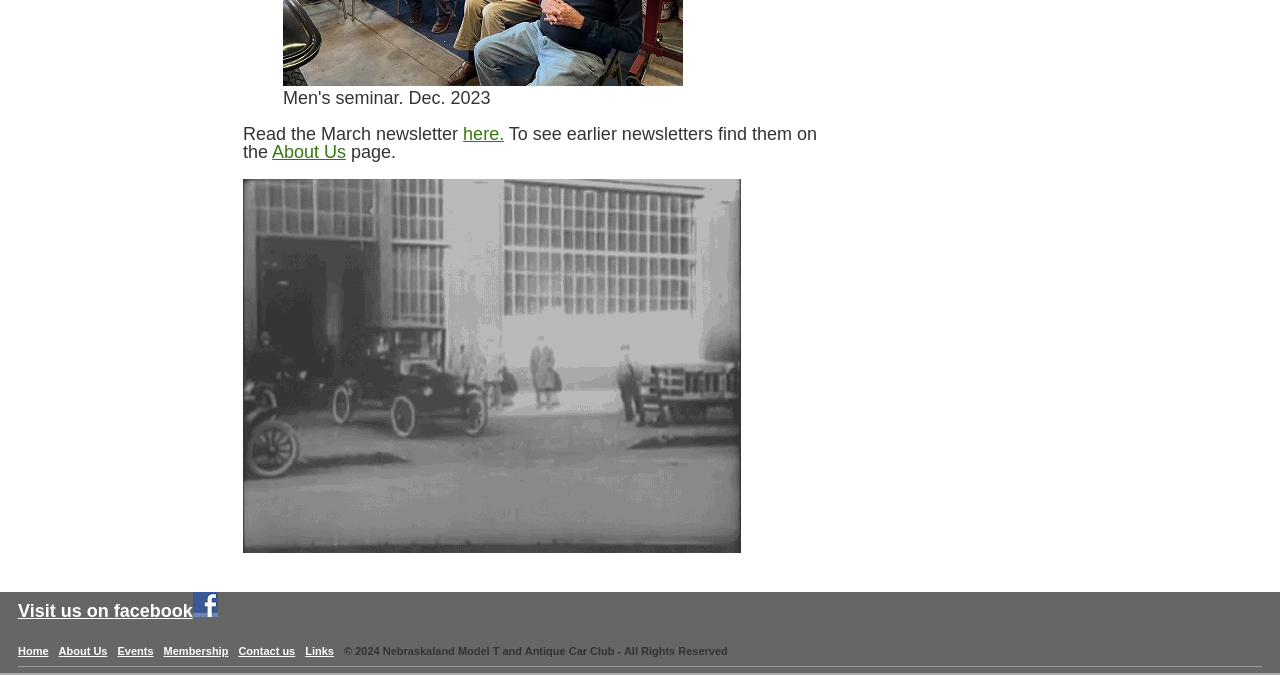Please look at the image and answer the question with a detailed explanation: How many social media links are present at the bottom of the webpage?

The webpage contains a link to 'Visit us on facebook' at the bottom, which is the only social media link present.